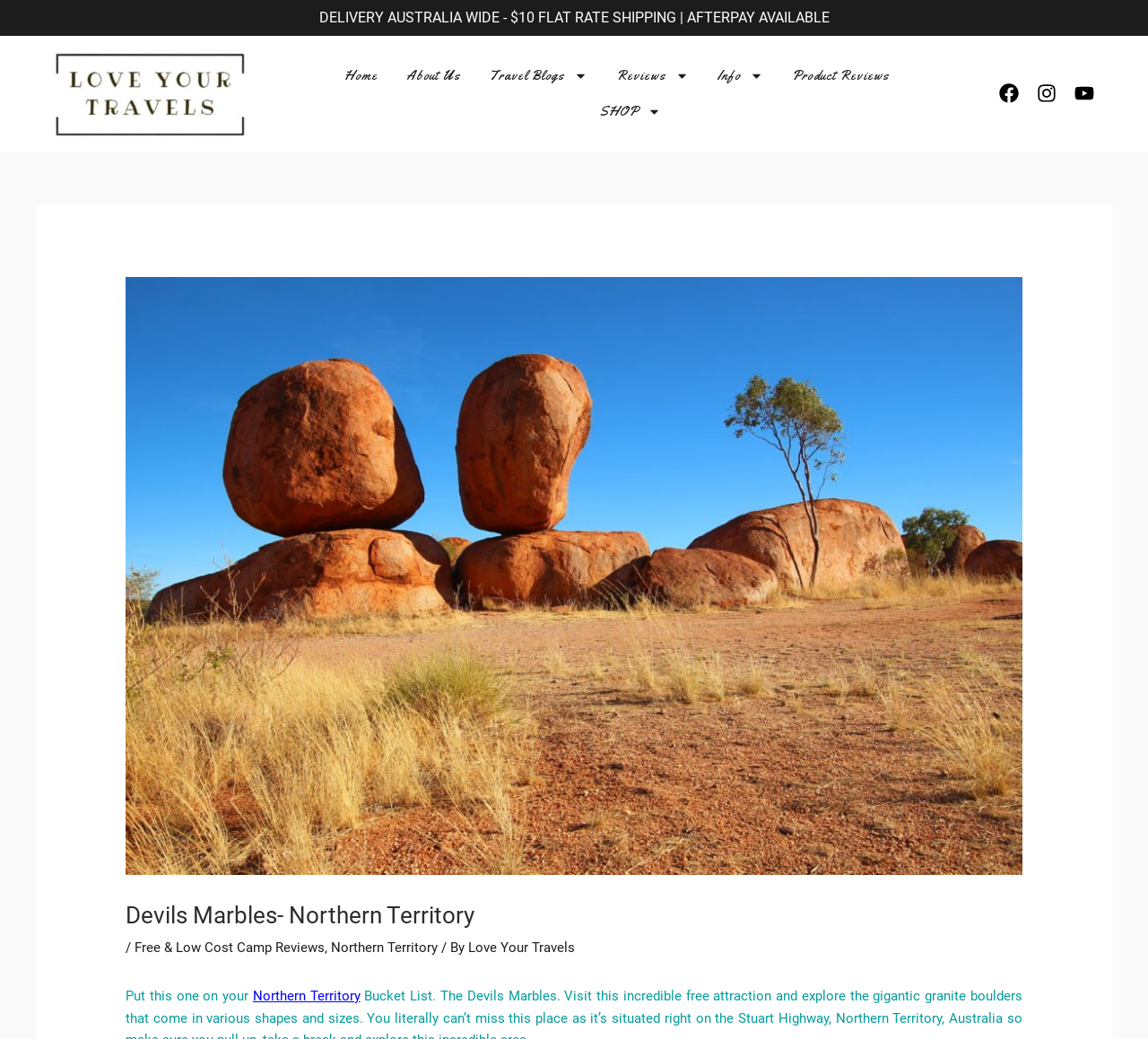How many social media links are there?
Based on the screenshot, provide your answer in one word or phrase.

3